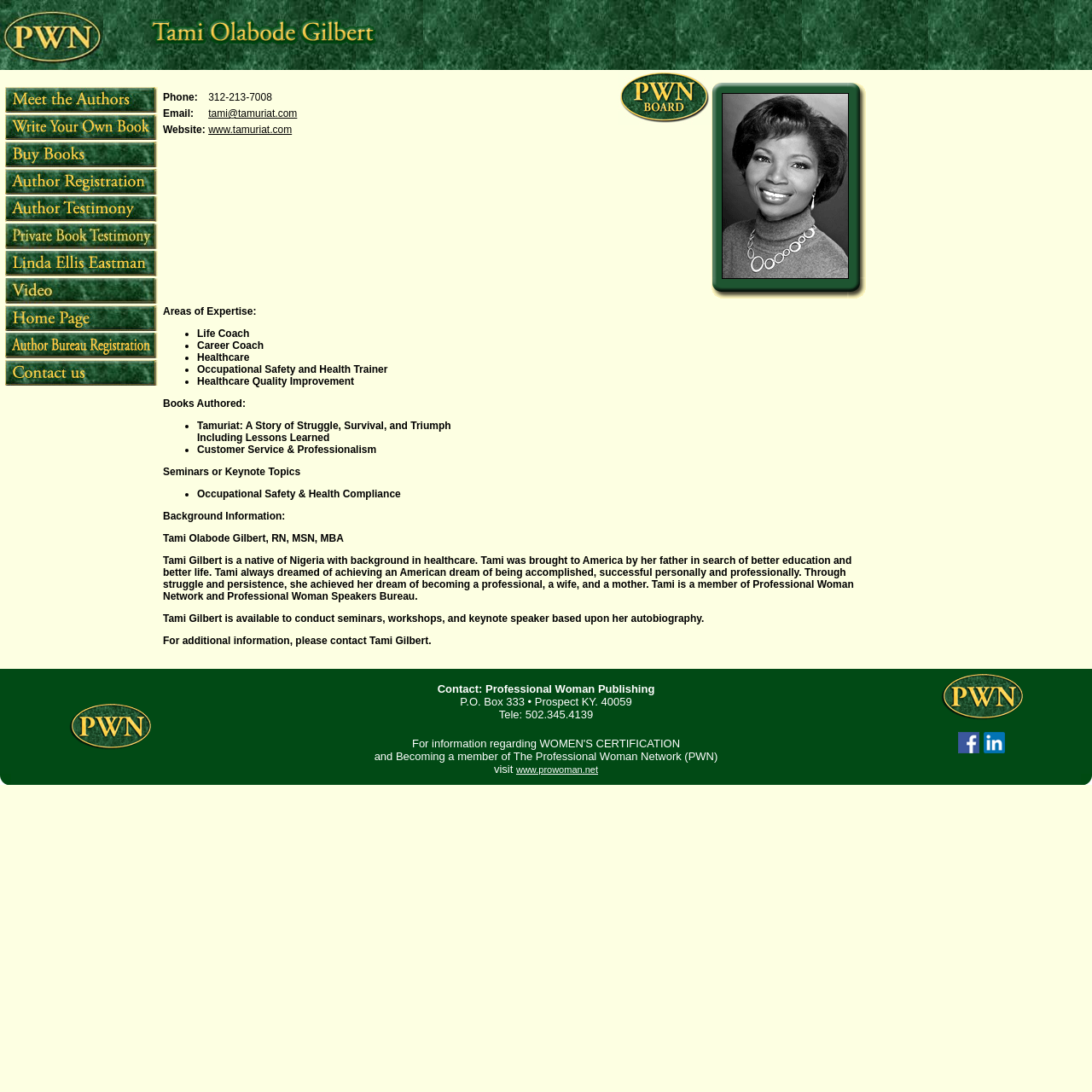What is the website URL provided on the webpage?
Examine the image and give a concise answer in one word or a short phrase.

www.tamuriat.com